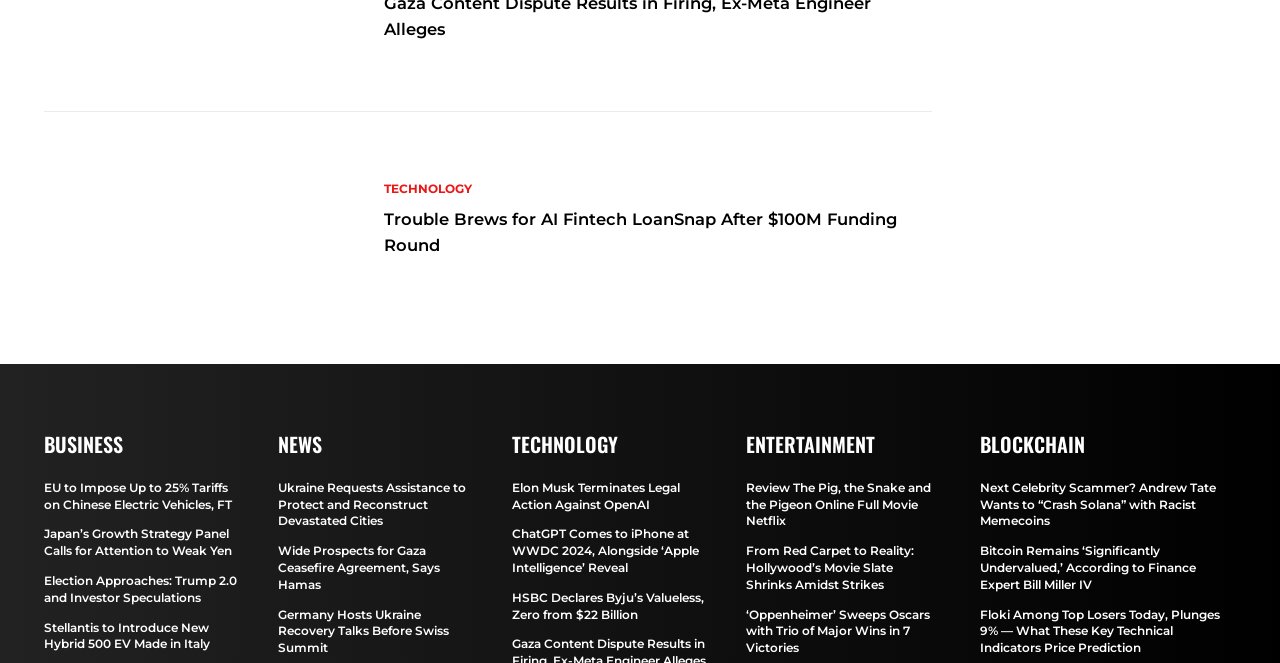Determine the bounding box coordinates of the clickable region to carry out the instruction: "Check out NEWS headlines".

[0.217, 0.654, 0.252, 0.685]